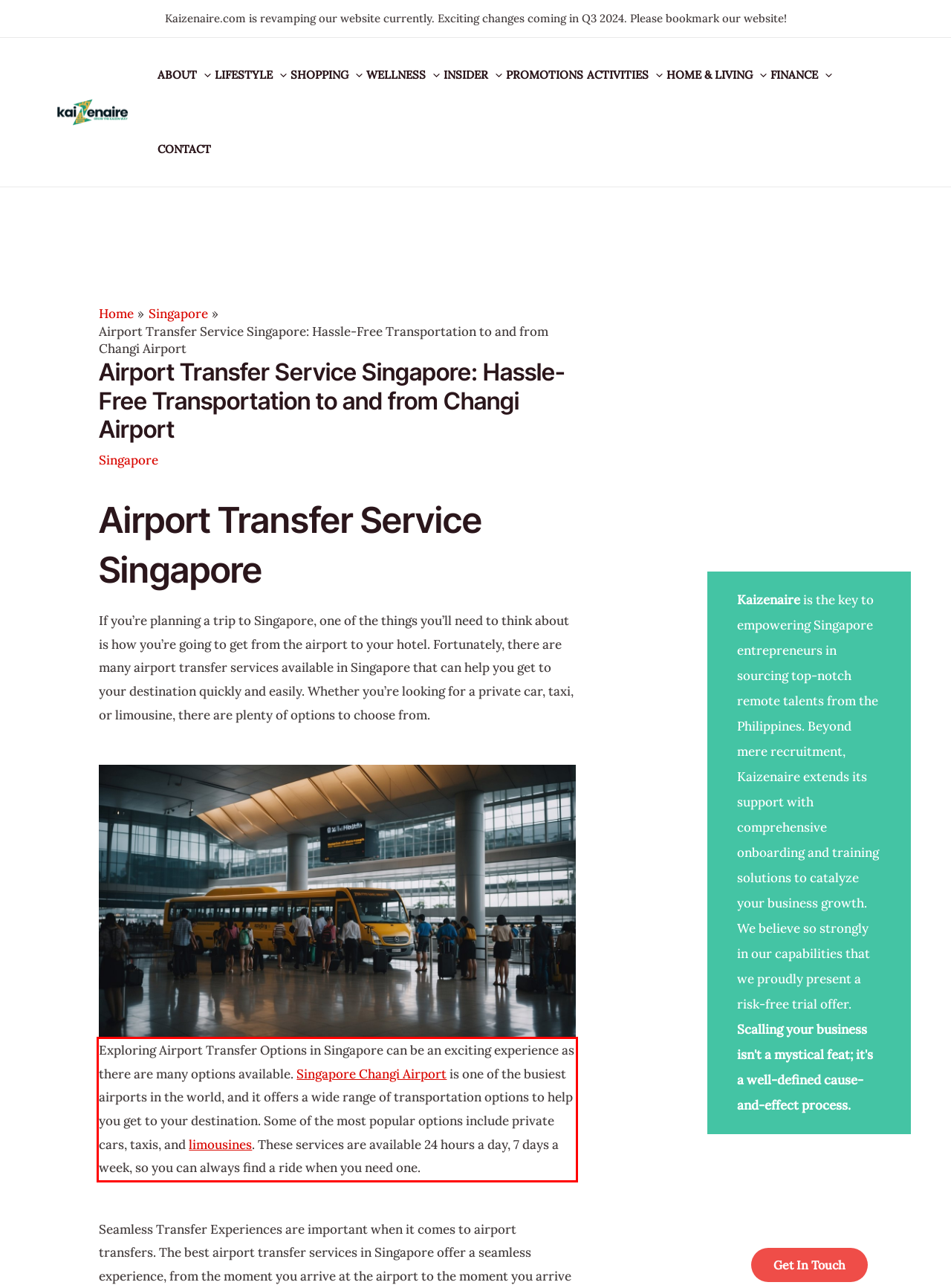You are given a screenshot with a red rectangle. Identify and extract the text within this red bounding box using OCR.

Exploring Airport Transfer Options in Singapore can be an exciting experience as there are many options available. Singapore Changi Airport is one of the busiest airports in the world, and it offers a wide range of transportation options to help you get to your destination. Some of the most popular options include private cars, taxis, and limousines. These services are available 24 hours a day, 7 days a week, so you can always find a ride when you need one.